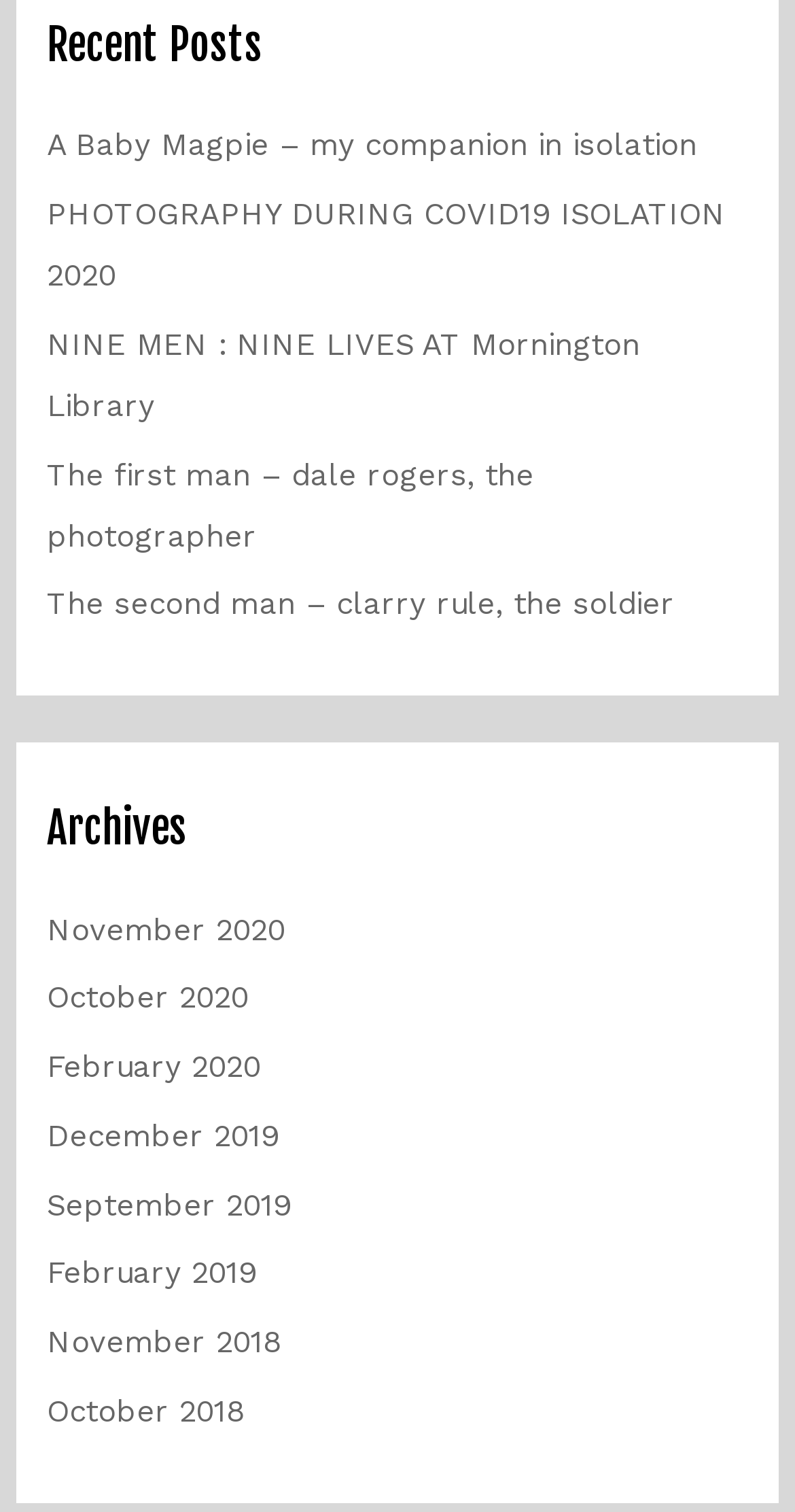Locate the bounding box coordinates for the element described below: "PHOTOGRAPHY DURING COVID19 ISOLATION 2020". The coordinates must be four float values between 0 and 1, formatted as [left, top, right, bottom].

[0.059, 0.13, 0.913, 0.194]